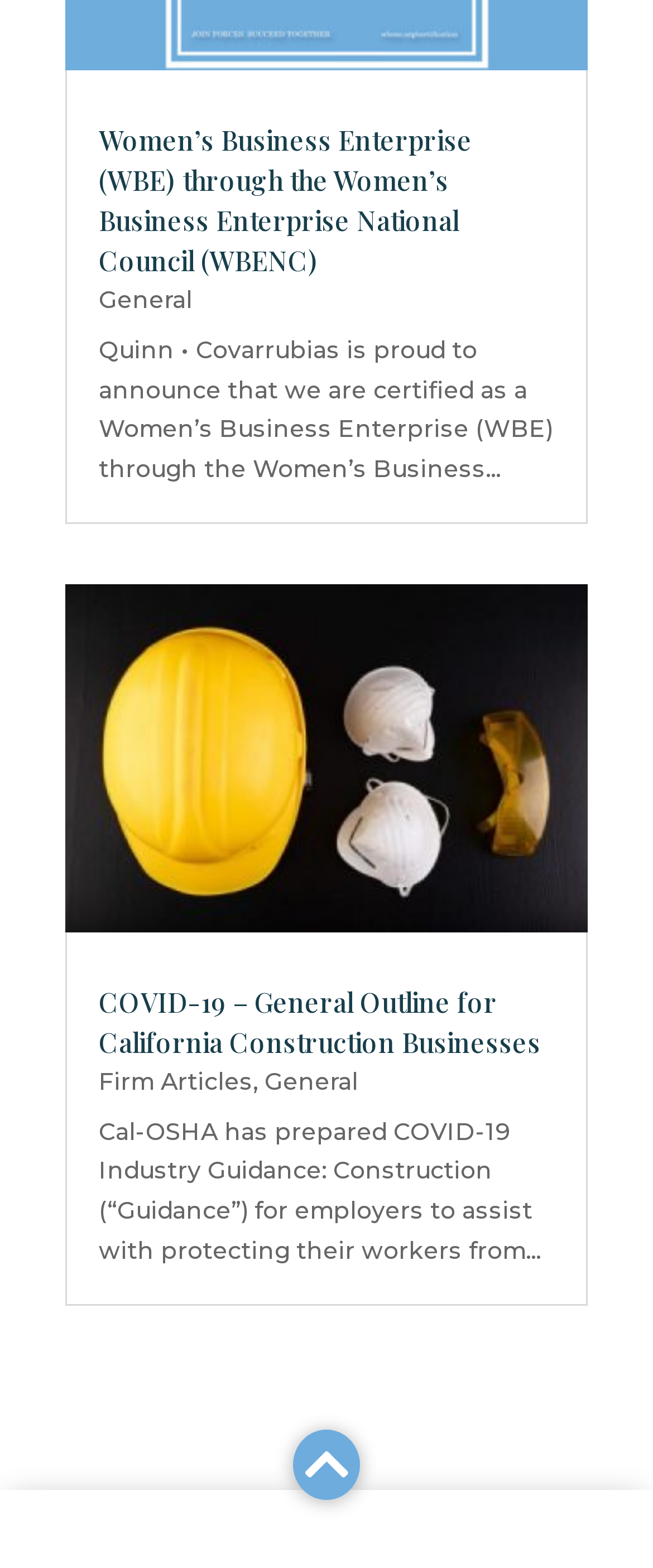Locate the bounding box of the UI element based on this description: "General". Provide four float numbers between 0 and 1 as [left, top, right, bottom].

[0.405, 0.68, 0.549, 0.699]